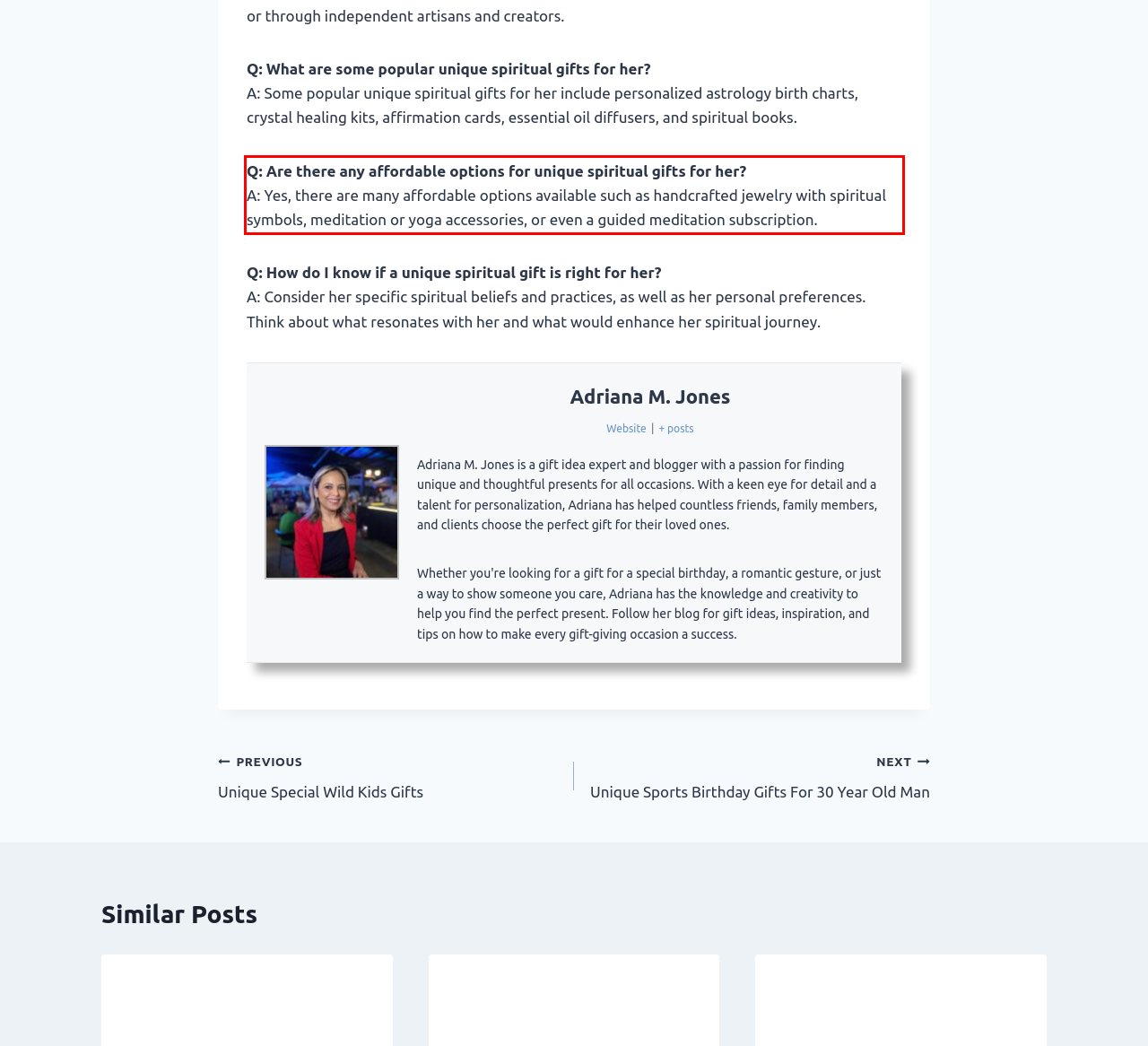Please examine the screenshot of the webpage and read the text present within the red rectangle bounding box.

Q: Are there any affordable options for unique spiritual gifts for her? A: Yes, there are many affordable options available such as handcrafted jewelry with spiritual symbols, meditation or yoga accessories, or even a guided meditation subscription.